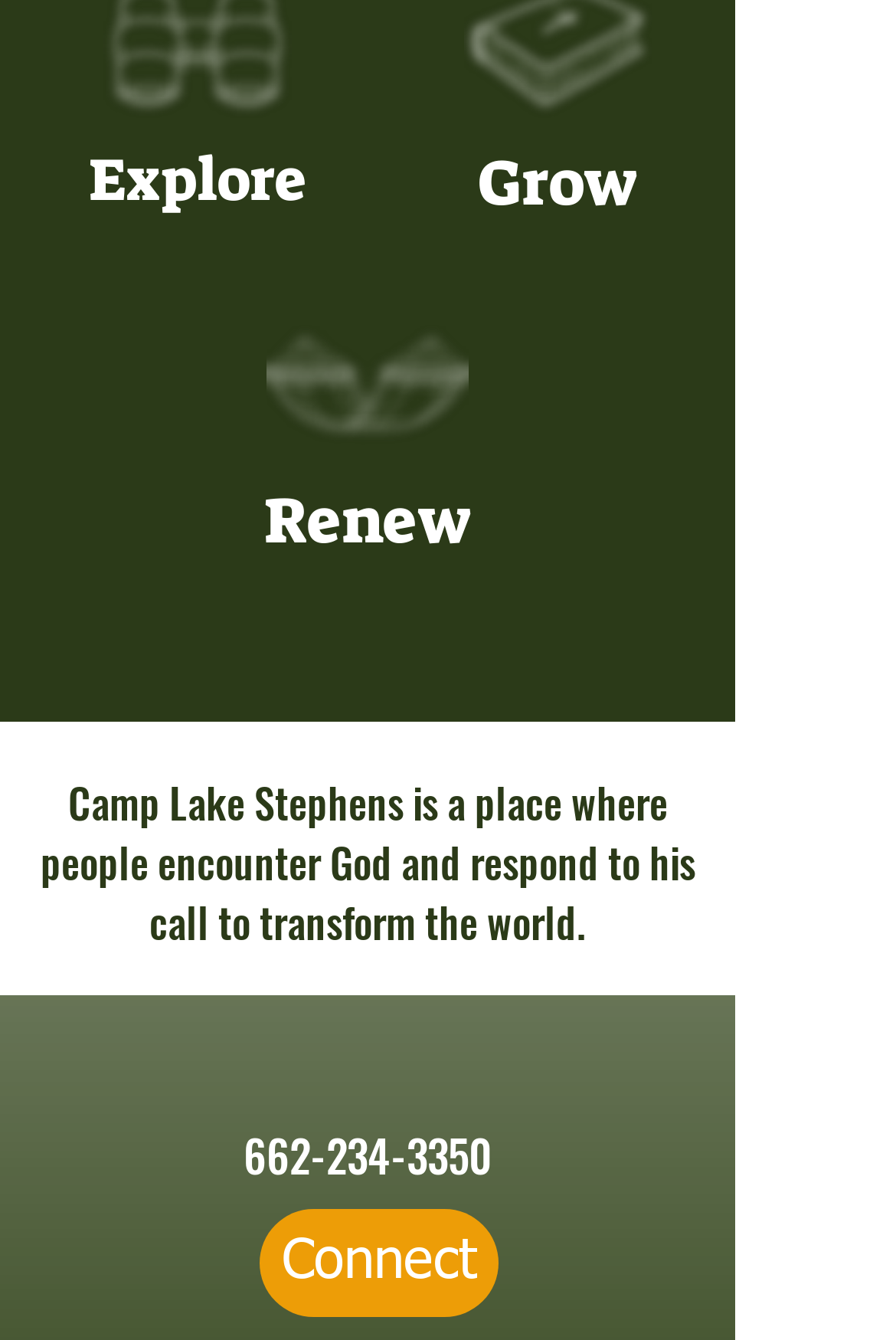Give a concise answer using one word or a phrase to the following question:
What is the phone number?

662-234-3350